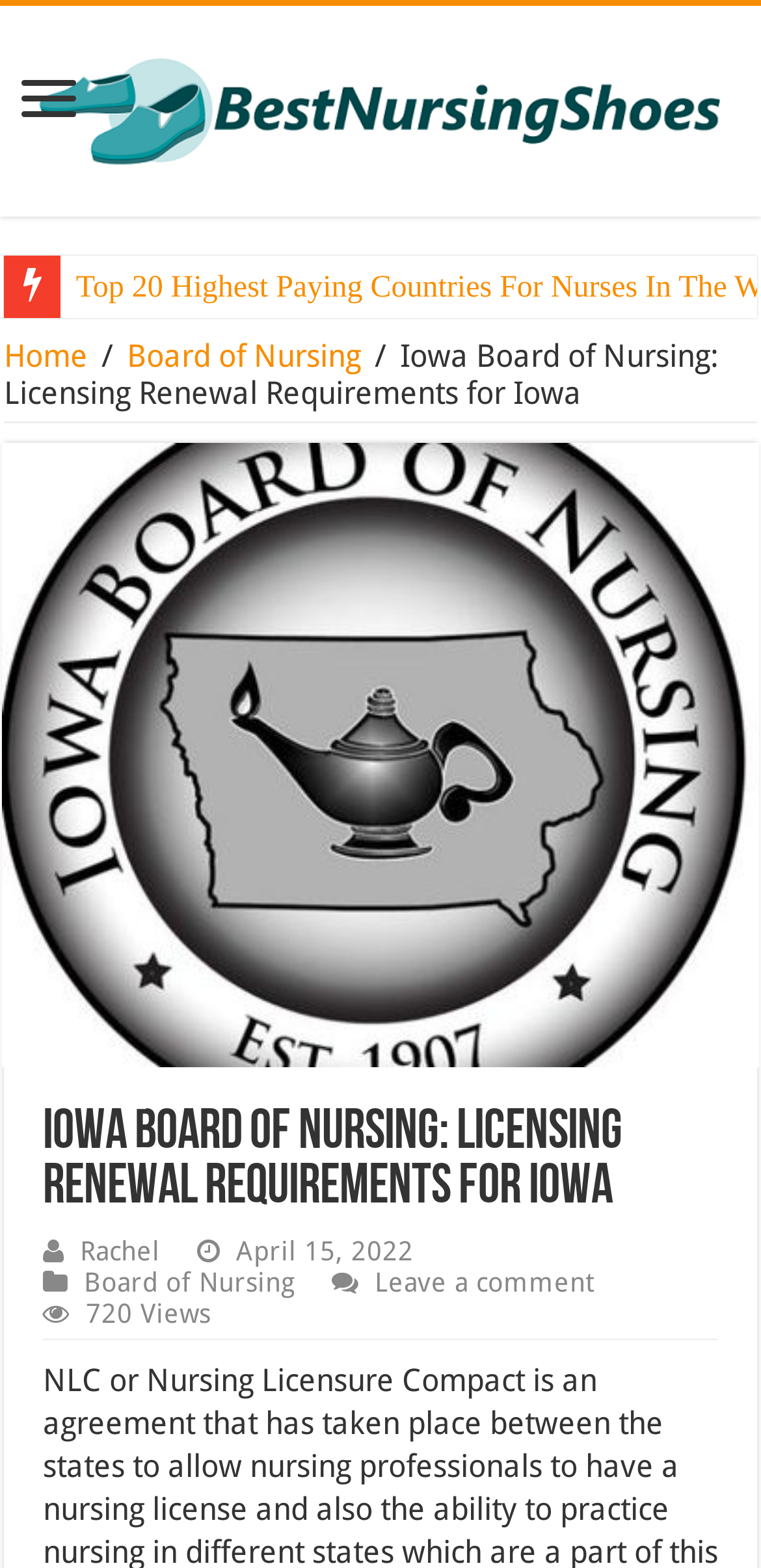Describe the webpage meticulously, covering all significant aspects.

The webpage appears to be an article or blog post about nursing licensure compact, specifically focusing on Iowa Board of Nursing's licensing renewal requirements. 

At the top of the page, there is a heading that reads "Nursing Trends" with an accompanying image. Below this, there are several links, including "Nurse Salary By State", "Home", and "Board of Nursing", which are positioned horizontally across the page. 

The main content of the page is headed by a title "Iowa Board of Nursing: Licensing Renewal Requirements for Iowa", which is accompanied by a large image that takes up most of the width of the page. The image is likely a logo or a graphic related to the Iowa Board of Nursing. 

Below the title, there is a section that appears to be an article or blog post. The text is divided into paragraphs, but the exact content is not specified. At the bottom of this section, there are links to "Rachel" and "Board of Nursing", as well as a comment link and a view counter that reads "720 Views". The date "April 15, 2022" is also mentioned in this section.